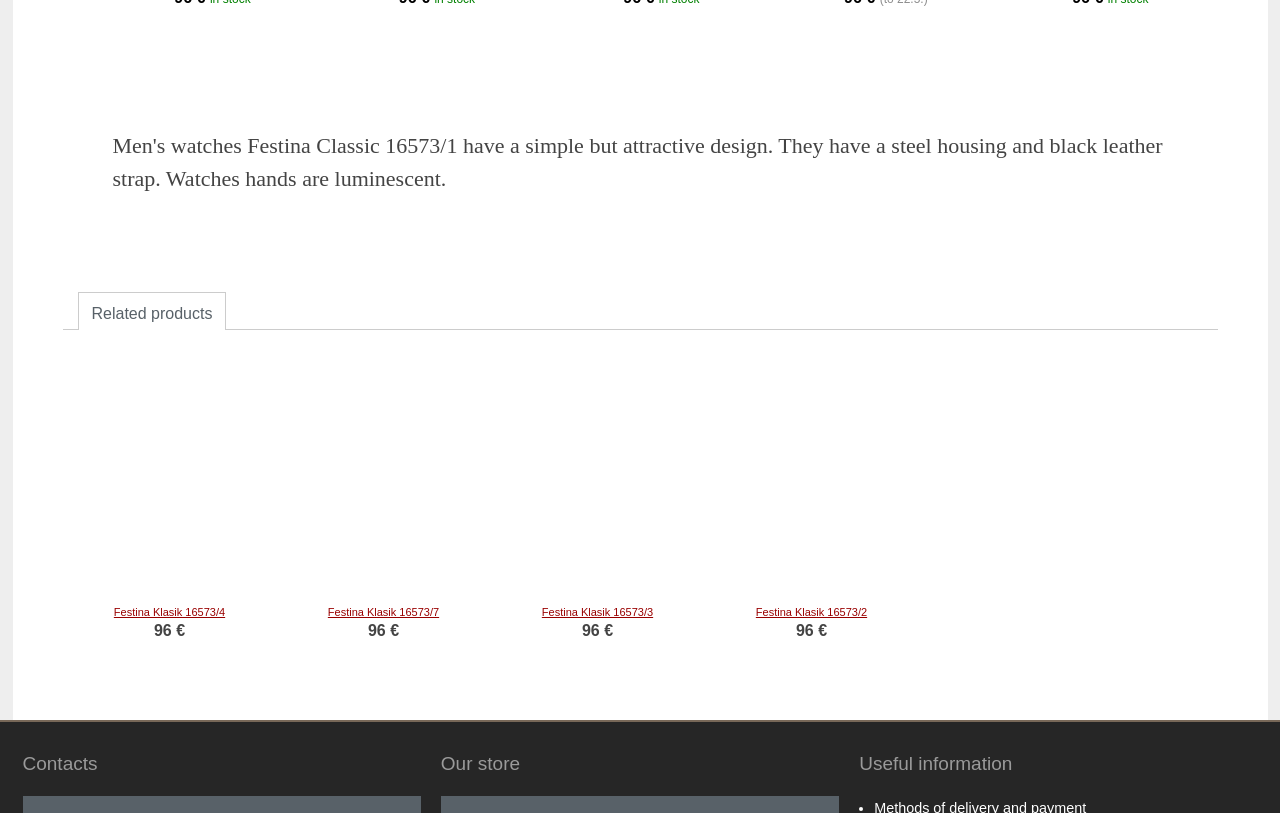Identify the bounding box coordinates of the section to be clicked to complete the task described by the following instruction: "View Festina Klasik 16573/7 product". The coordinates should be four float numbers between 0 and 1, formatted as [left, top, right, bottom].

[0.241, 0.424, 0.358, 0.732]